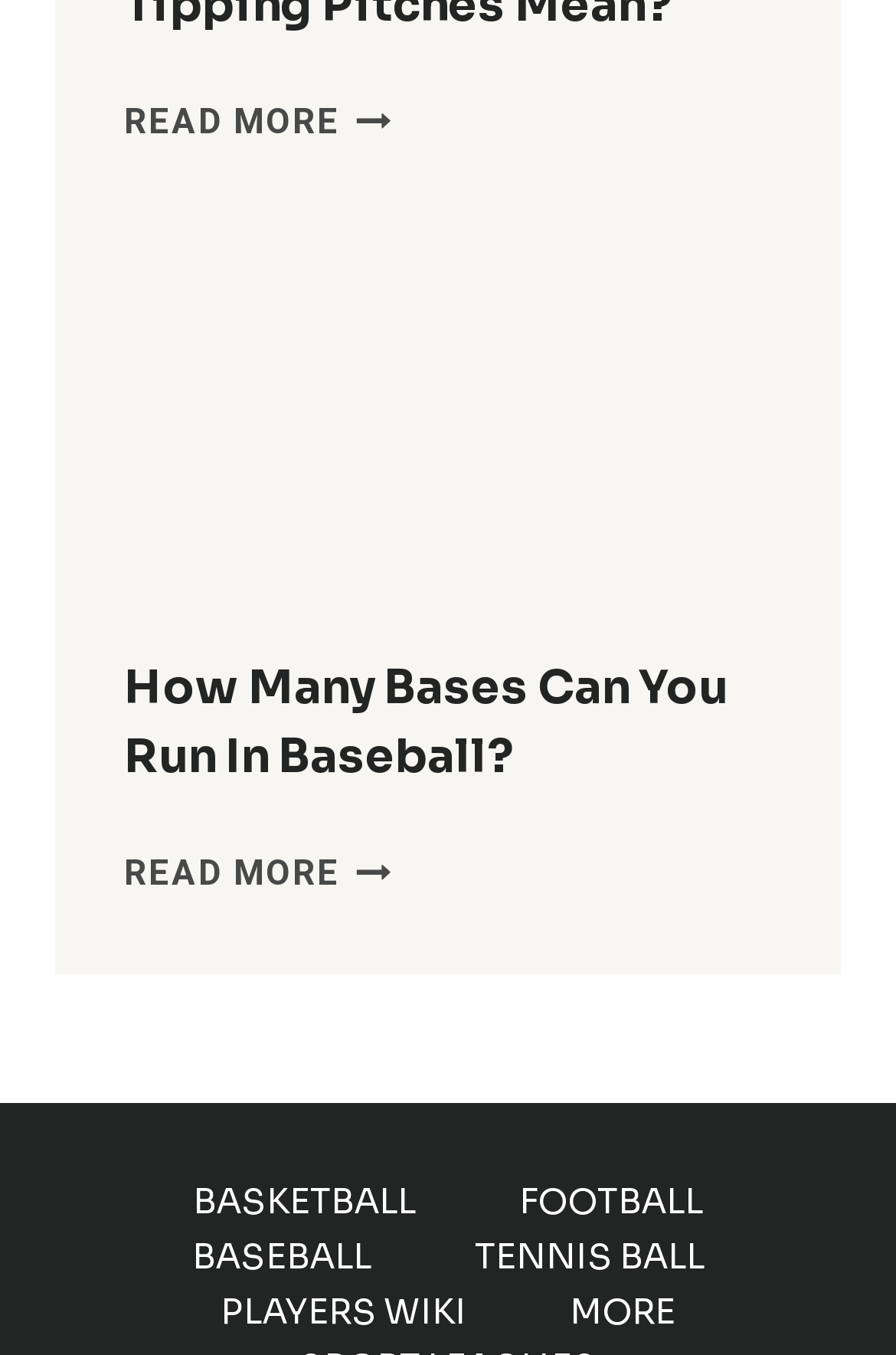Based on the image, give a detailed response to the question: How many links are there in the footer section?

There are two links in the footer section, 'READ MORE IN BASEBALL, WHAT DOES TIPPING PITCHES MEAN?' and 'READ MORE HOW MANY BASES CAN YOU RUN IN BASEBALL?'.